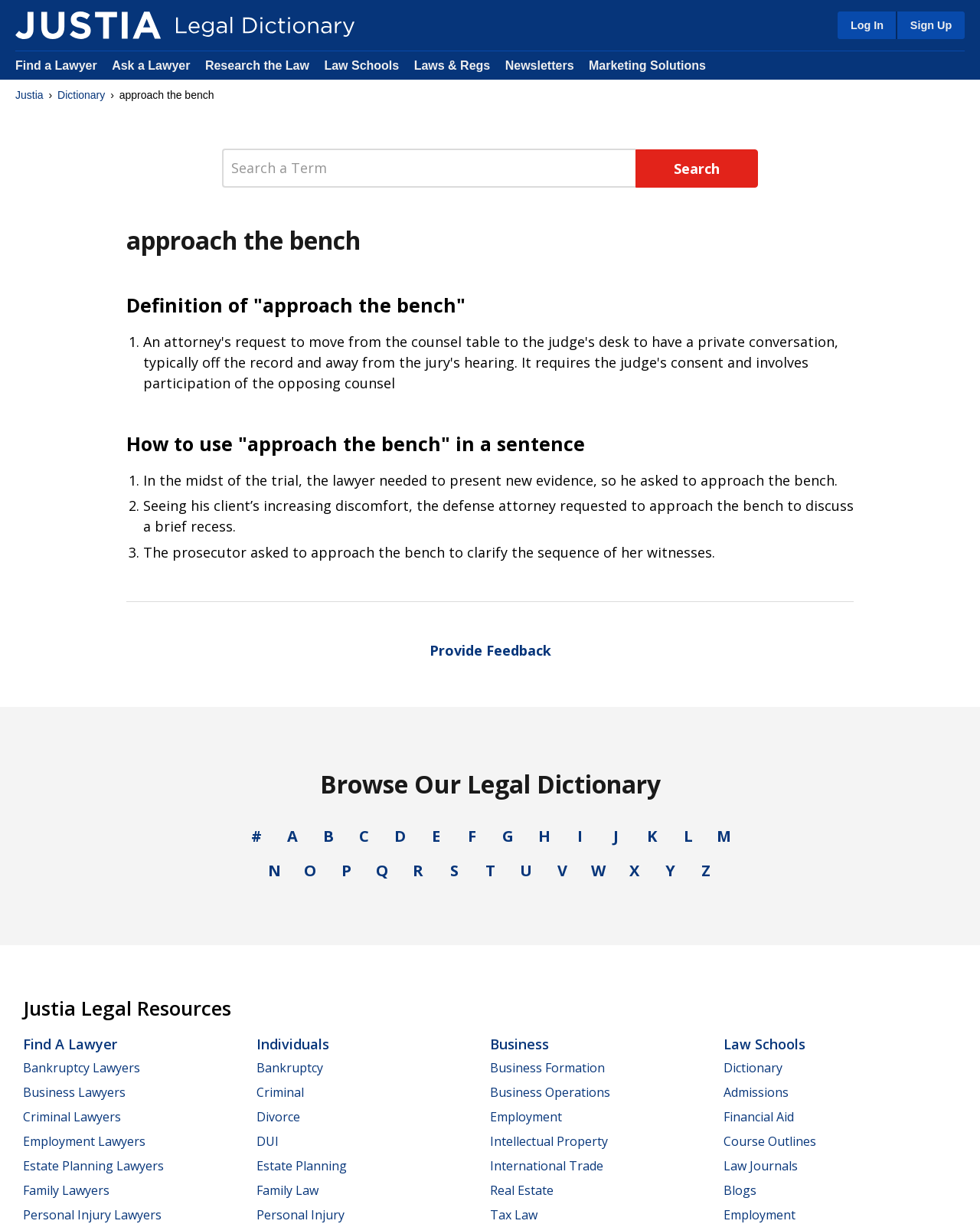Specify the bounding box coordinates of the element's region that should be clicked to achieve the following instruction: "Provide Feedback". The bounding box coordinates consist of four float numbers between 0 and 1, in the format [left, top, right, bottom].

[0.438, 0.524, 0.562, 0.539]